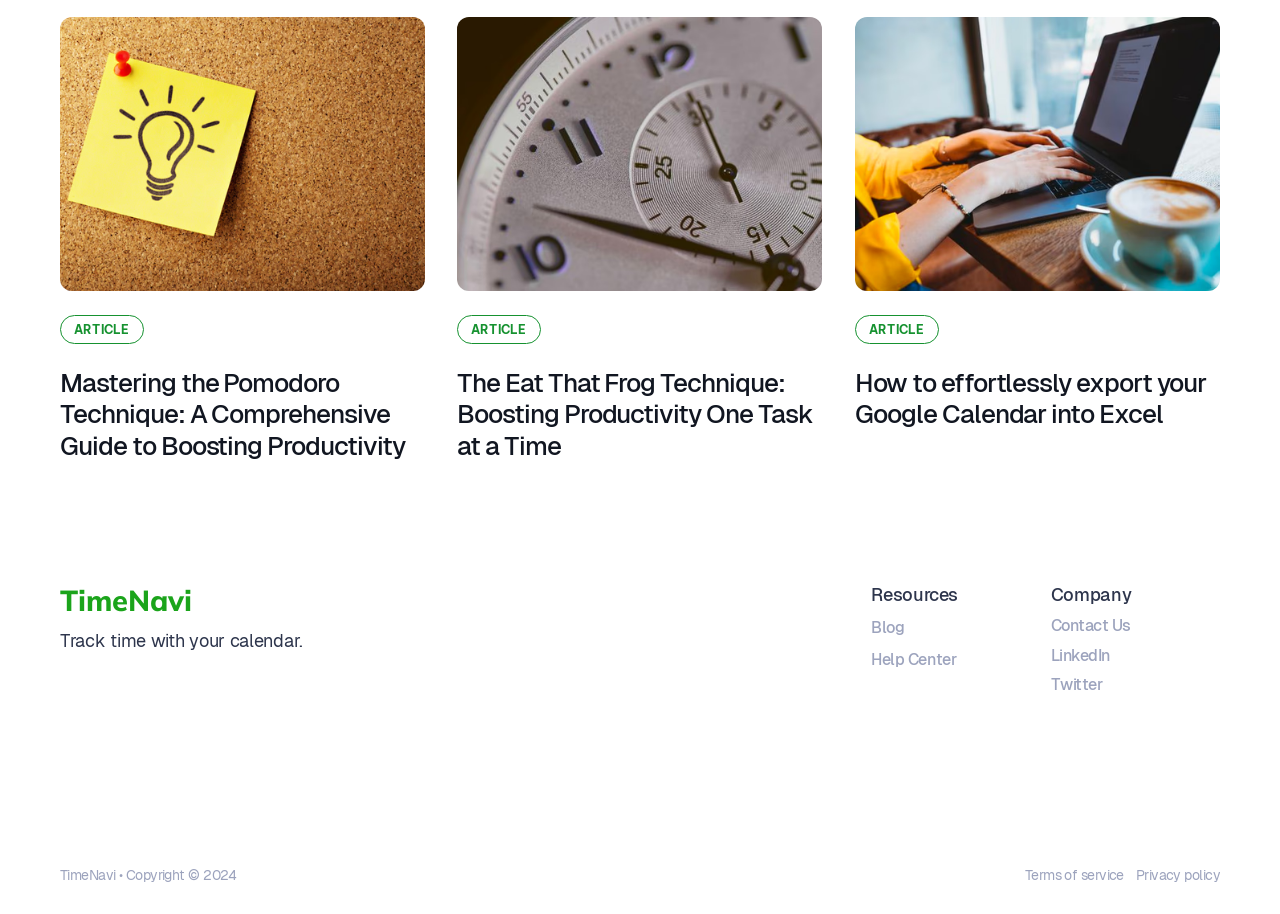From the element description Blog, predict the bounding box coordinates of the UI element. The coordinates must be specified in the format (top-left x, top-left y, bottom-right x, bottom-right y) and should be within the 0 to 1 range.

[0.681, 0.676, 0.707, 0.697]